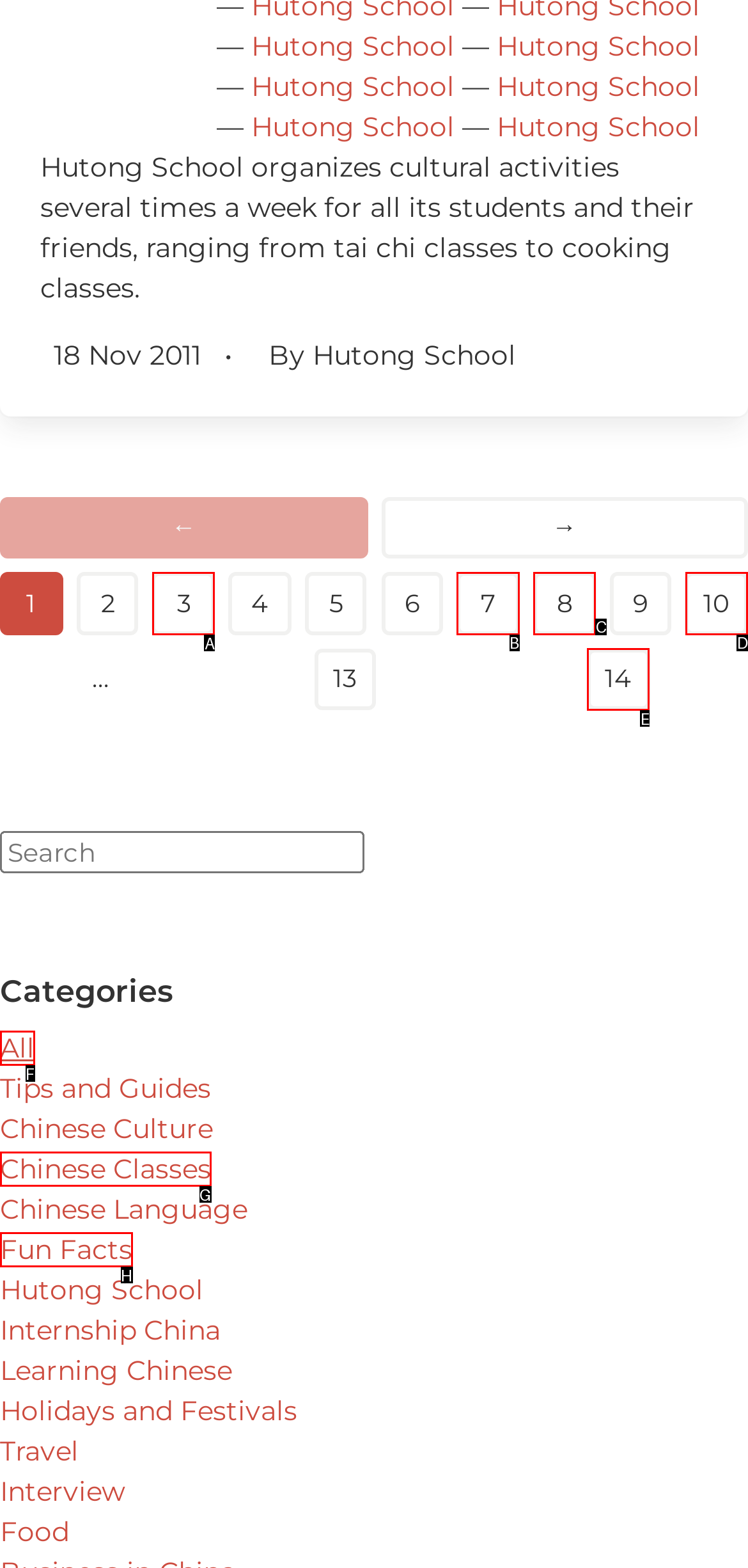Identify the letter of the UI element needed to carry out the task: Go to page 3
Reply with the letter of the chosen option.

A